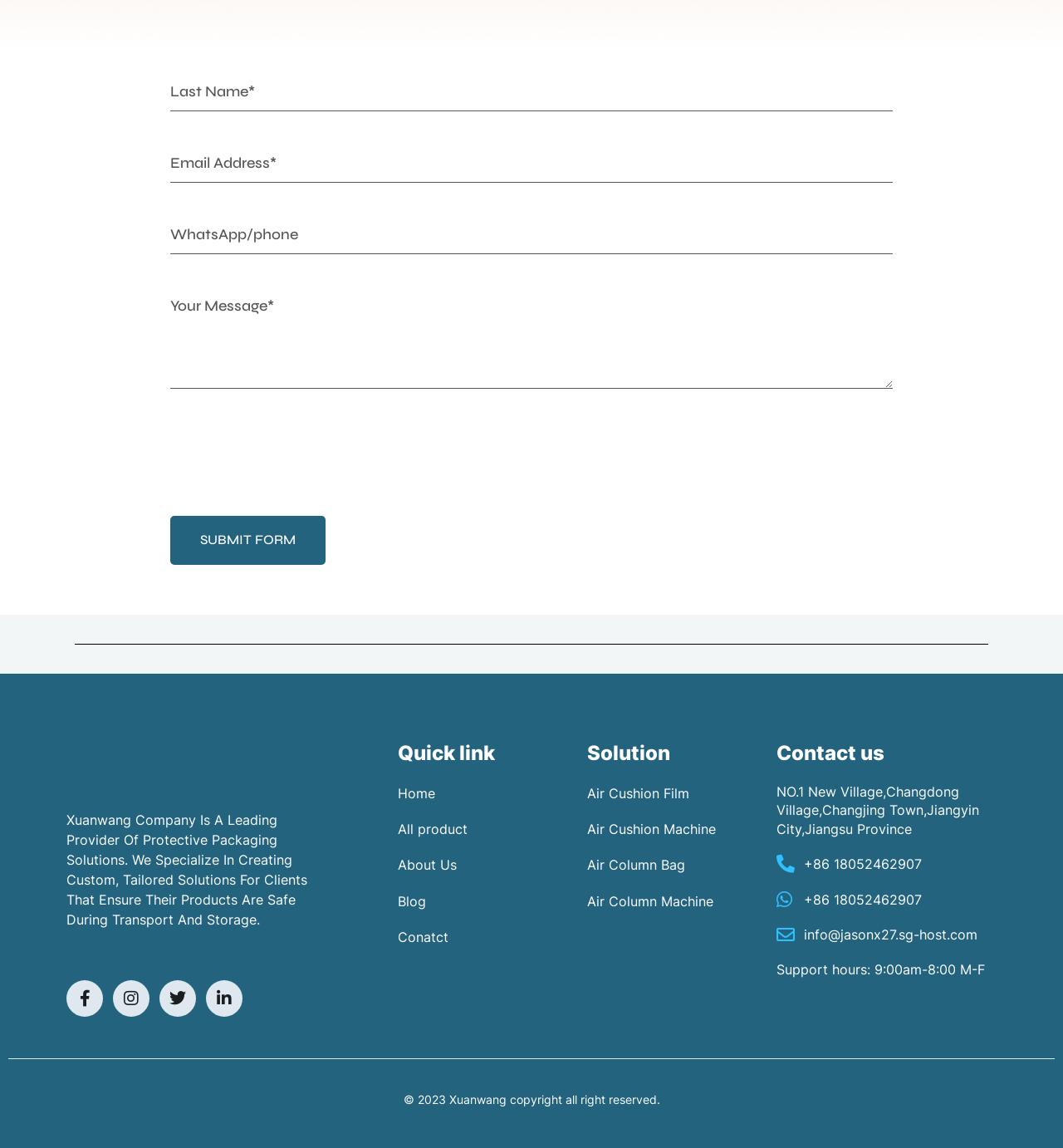How many types of solutions are listed? Look at the image and give a one-word or short phrase answer.

4